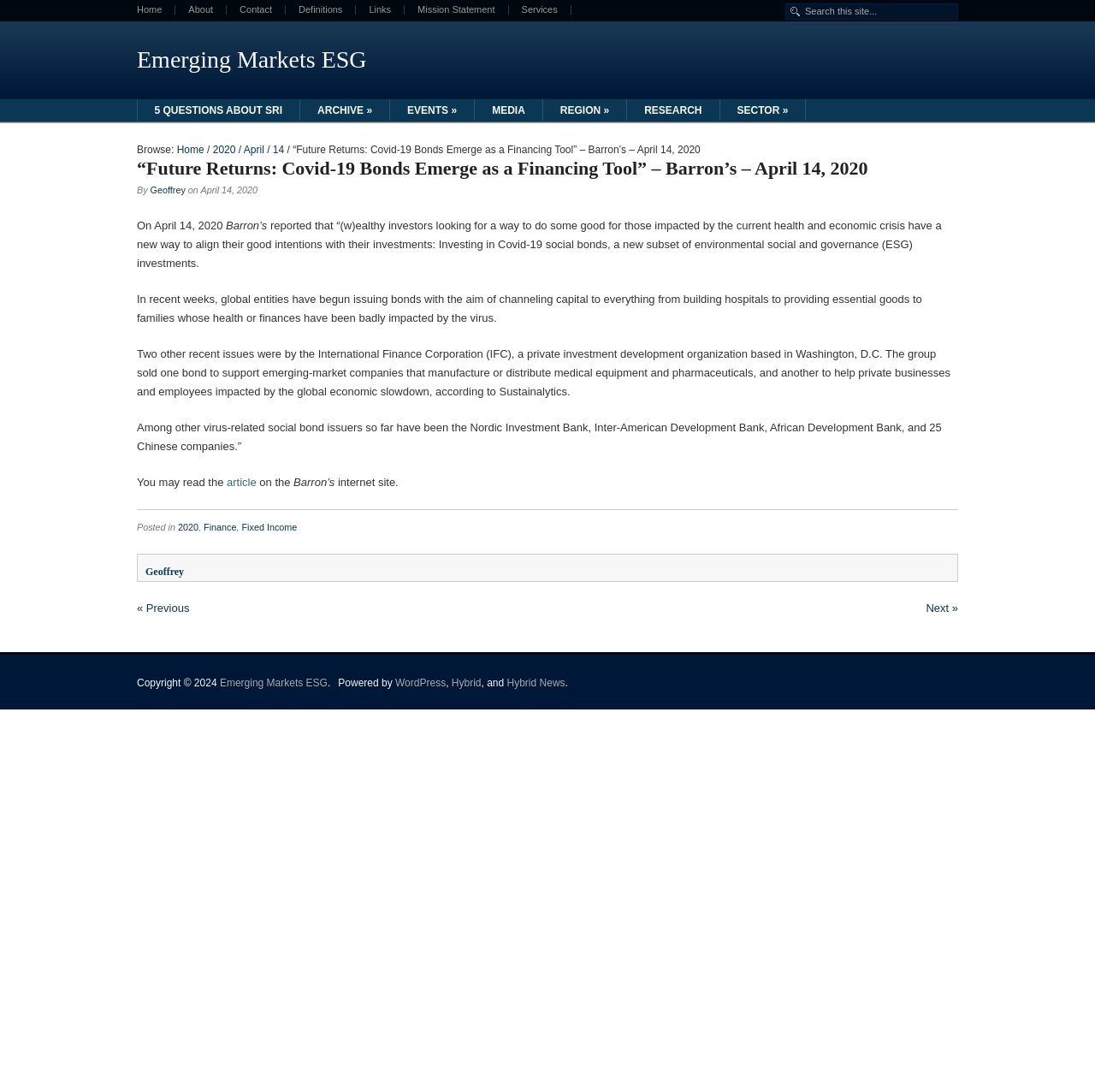Generate the text of the webpage's primary heading.

“Future Returns: Covid-19 Bonds Emerge as a Financing Tool” – Barron’s – April 14, 2020